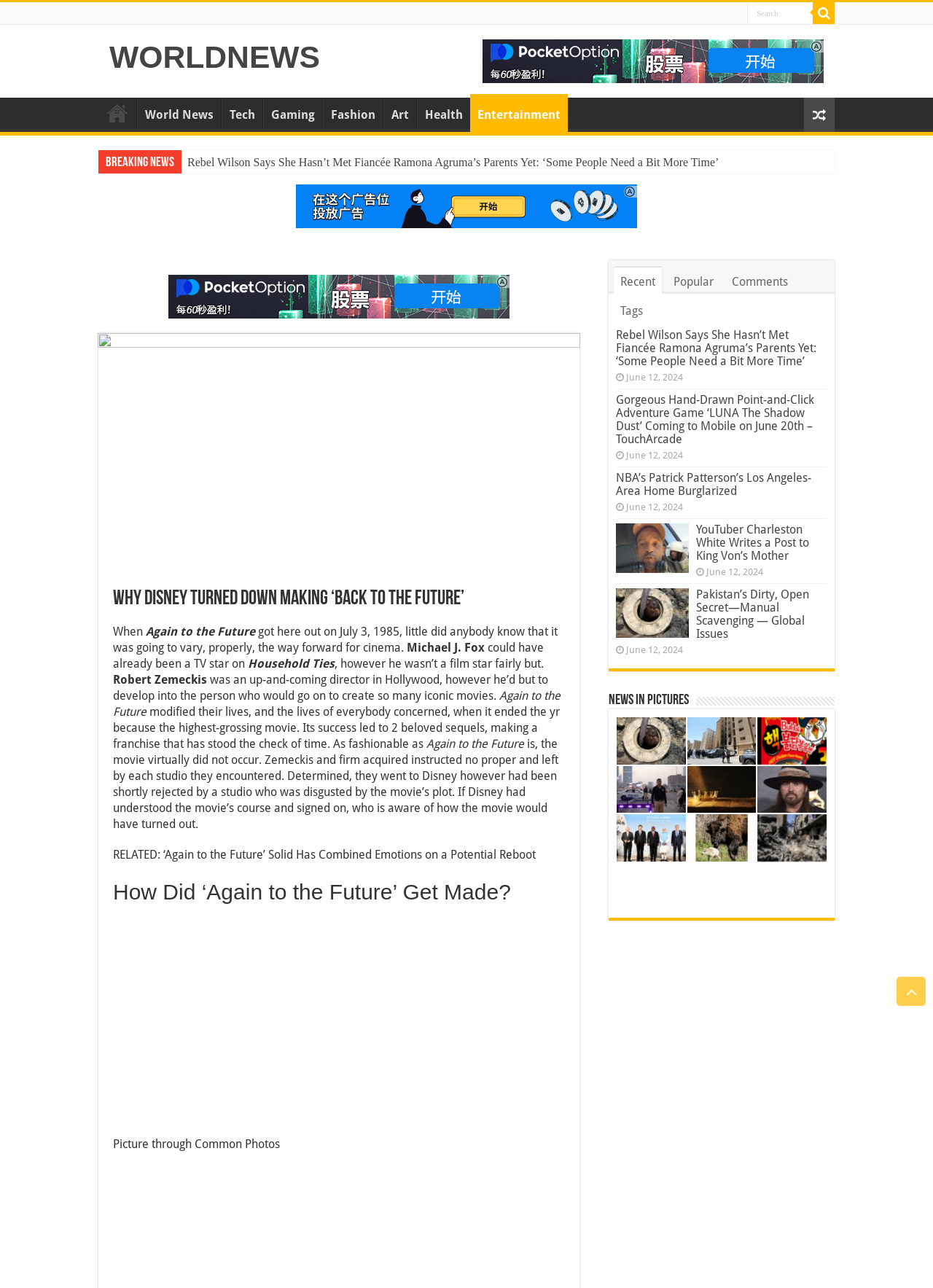What is the principal heading displayed on the webpage?

Why Disney Turned Down Making ‘Back to the Future’